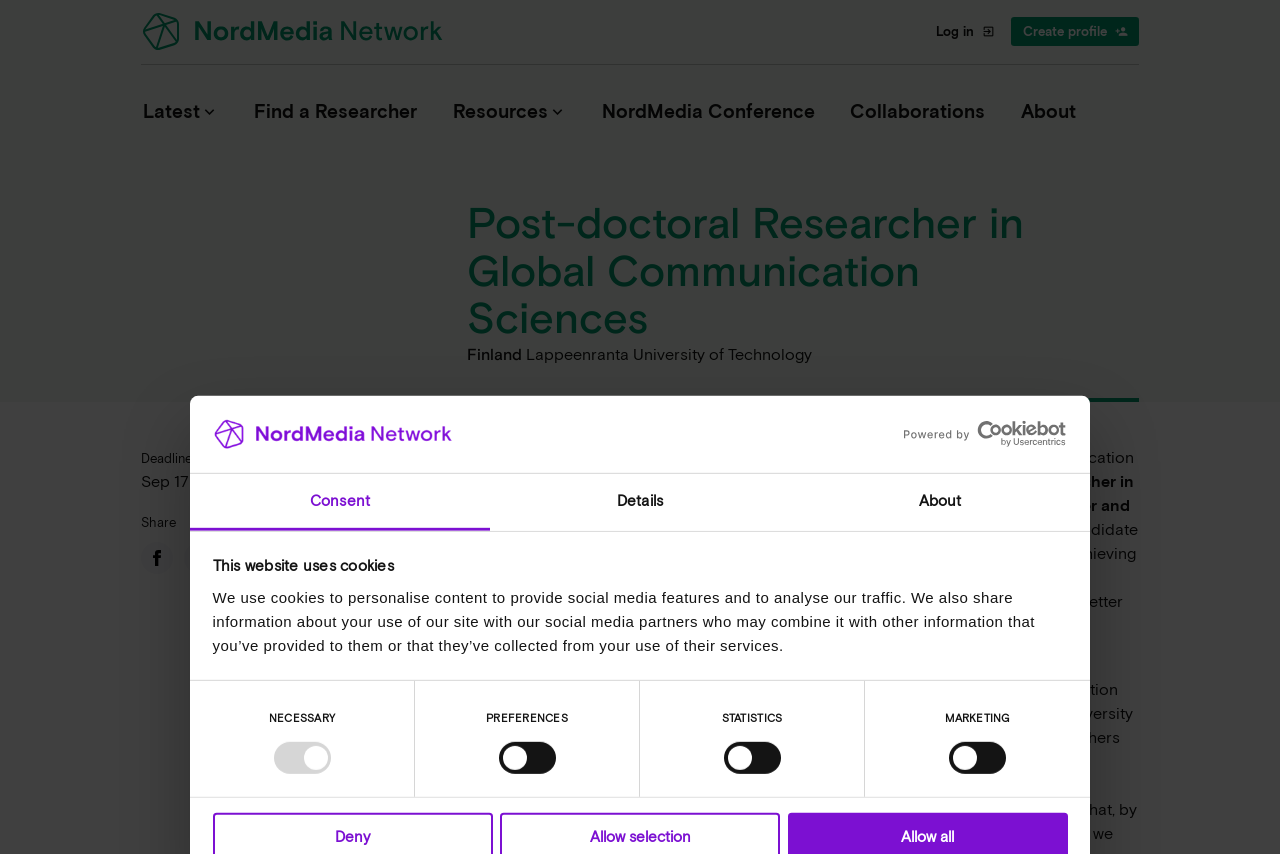Please determine the bounding box coordinates of the element's region to click for the following instruction: "Learn more about the NordMedia Conference".

[0.469, 0.113, 0.638, 0.151]